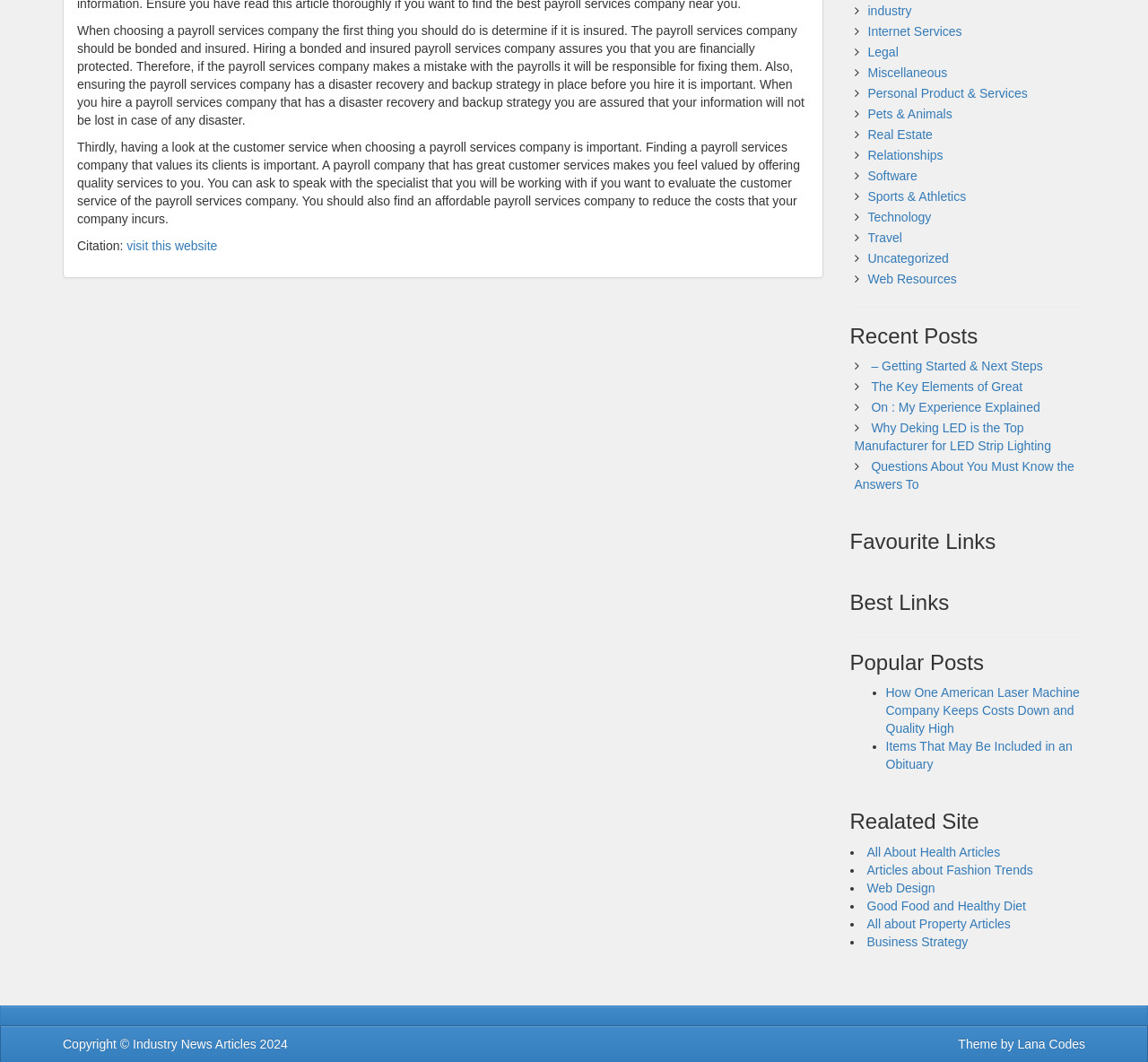Identify the bounding box of the UI element that matches this description: "Pets & Animals".

[0.756, 0.1, 0.829, 0.114]